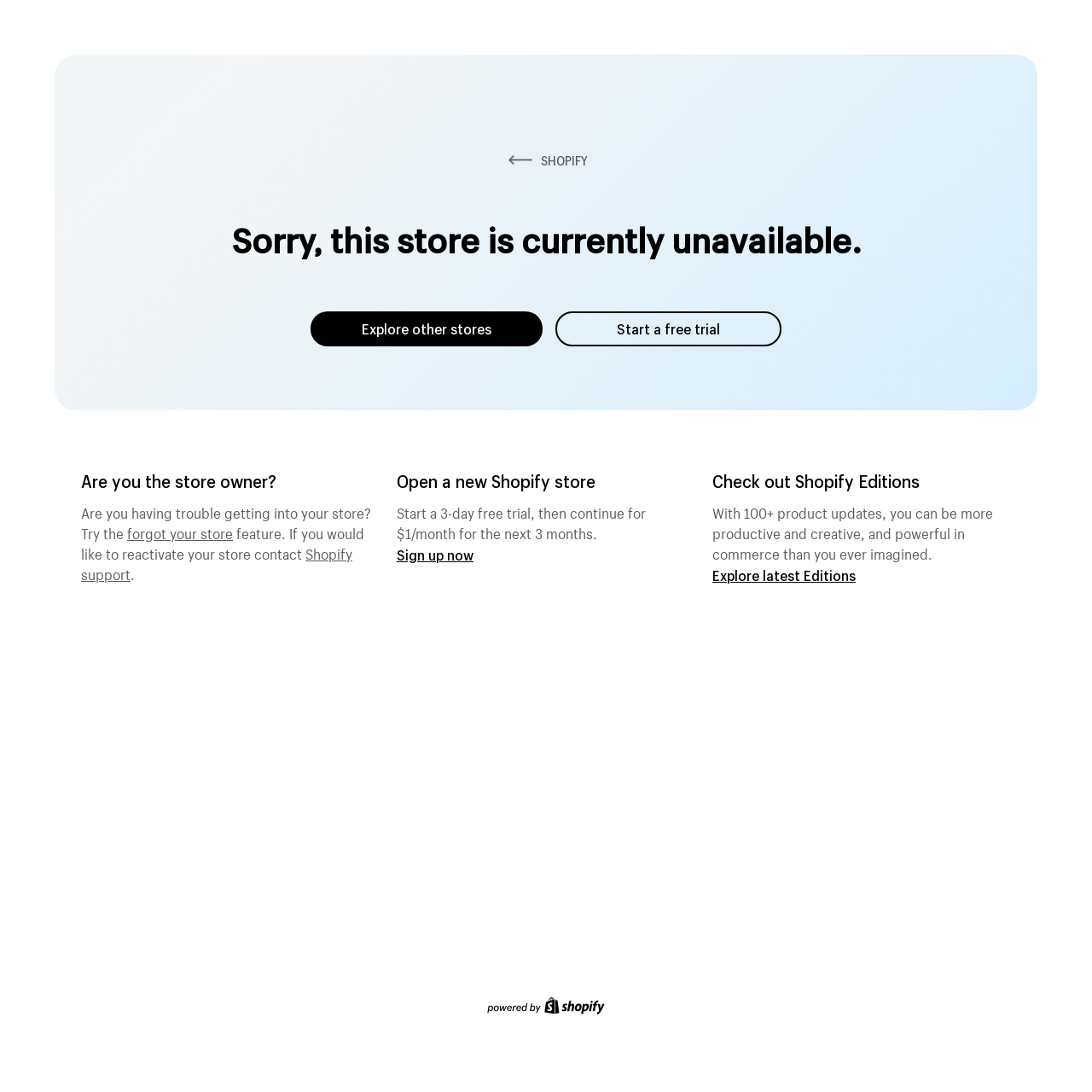Describe all the key features of the webpage in detail.

The webpage appears to be a Shopify ecommerce platform page. At the top, there is a link to "SHOPIFY" accompanied by an image, likely the company's logo. Below this, a prominent heading reads "Sorry, this store is currently unavailable." 

To the left of this heading, there are two links: "Explore other stores" and "Start a free trial". The "Start a free trial" link is positioned slightly to the right of the "Explore other stores" link. 

Further down, there is a section with a series of static text elements and links. The text "Are you the store owner?" is followed by a message asking if the user is having trouble getting into their store, with a link to "forgot your store" and another link to "Shopify support". 

Next to this section, there is another section with the text "Open a new Shopify store" and a description of a 3-day free trial offer, accompanied by a "Sign up now" link. 

On the right side of the page, there is a section promoting "Shopify Editions", with a description of the product updates and a link to "Explore latest Editions". 

At the bottom of the page, there is a content information section with an image, likely a footer element.